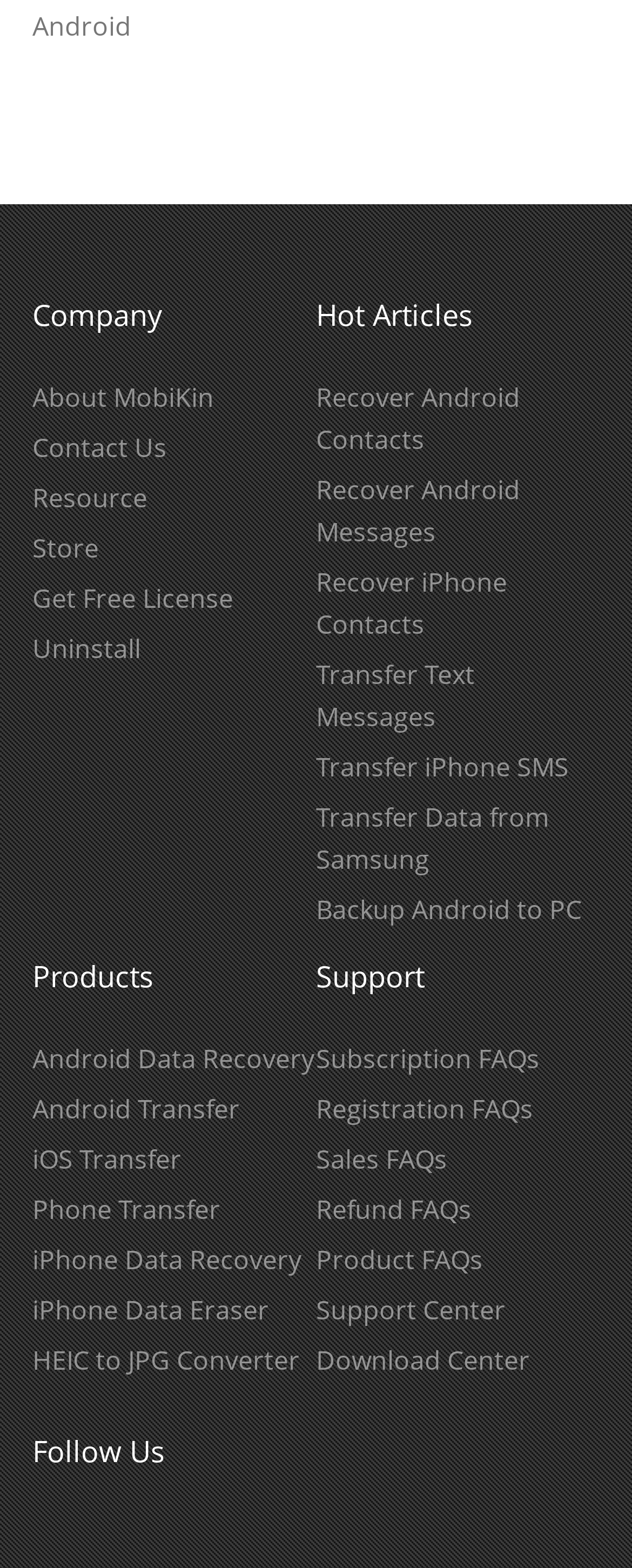How can I get support from MobiKin?
Refer to the image and give a detailed answer to the question.

The 'Support' heading has a link to 'Support Center', which suggests that users can get support from MobiKin through this center. Additionally, there are links to FAQs and other support resources.